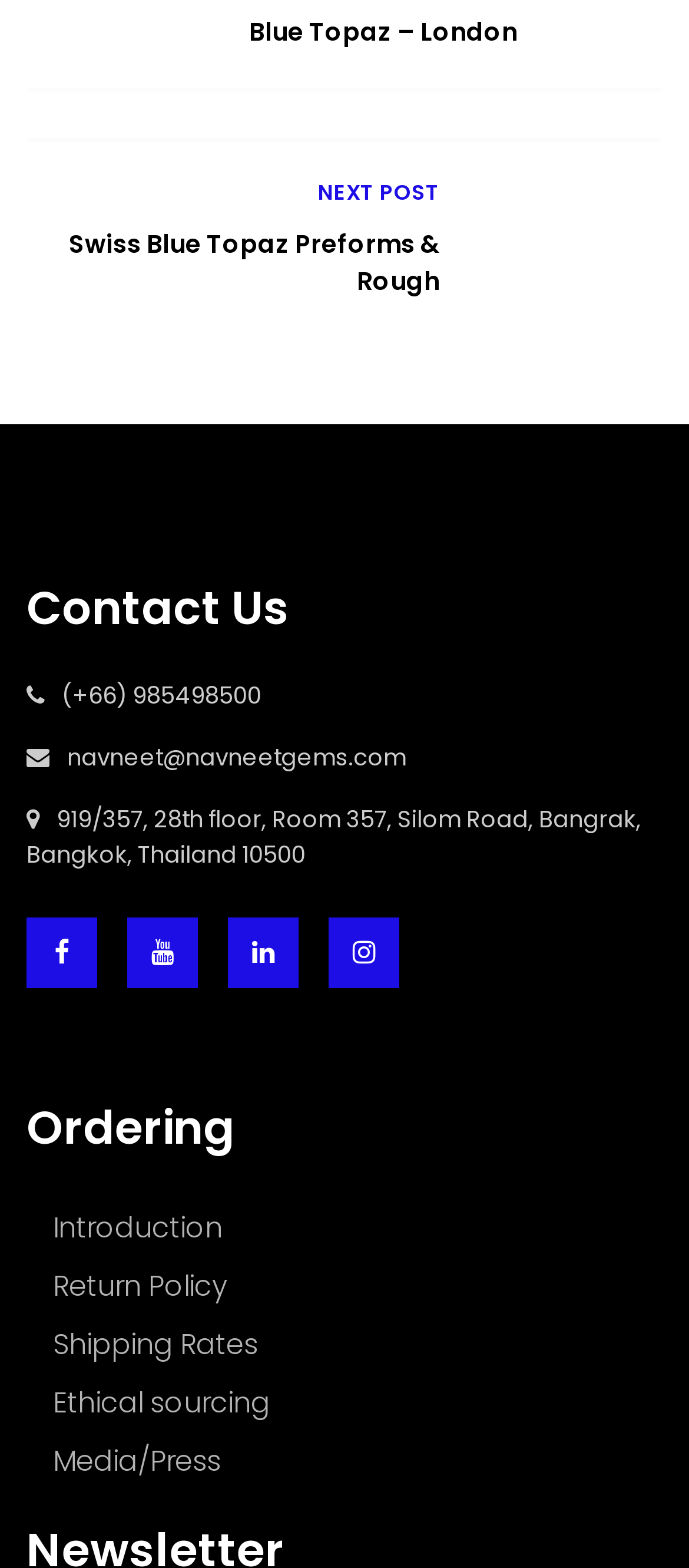What is the address of Navneet Gems' office?
Answer the question with just one word or phrase using the image.

919/357, 28th floor, Room 357, Silom Road, Bangrak, Bangkok, Thailand 10500